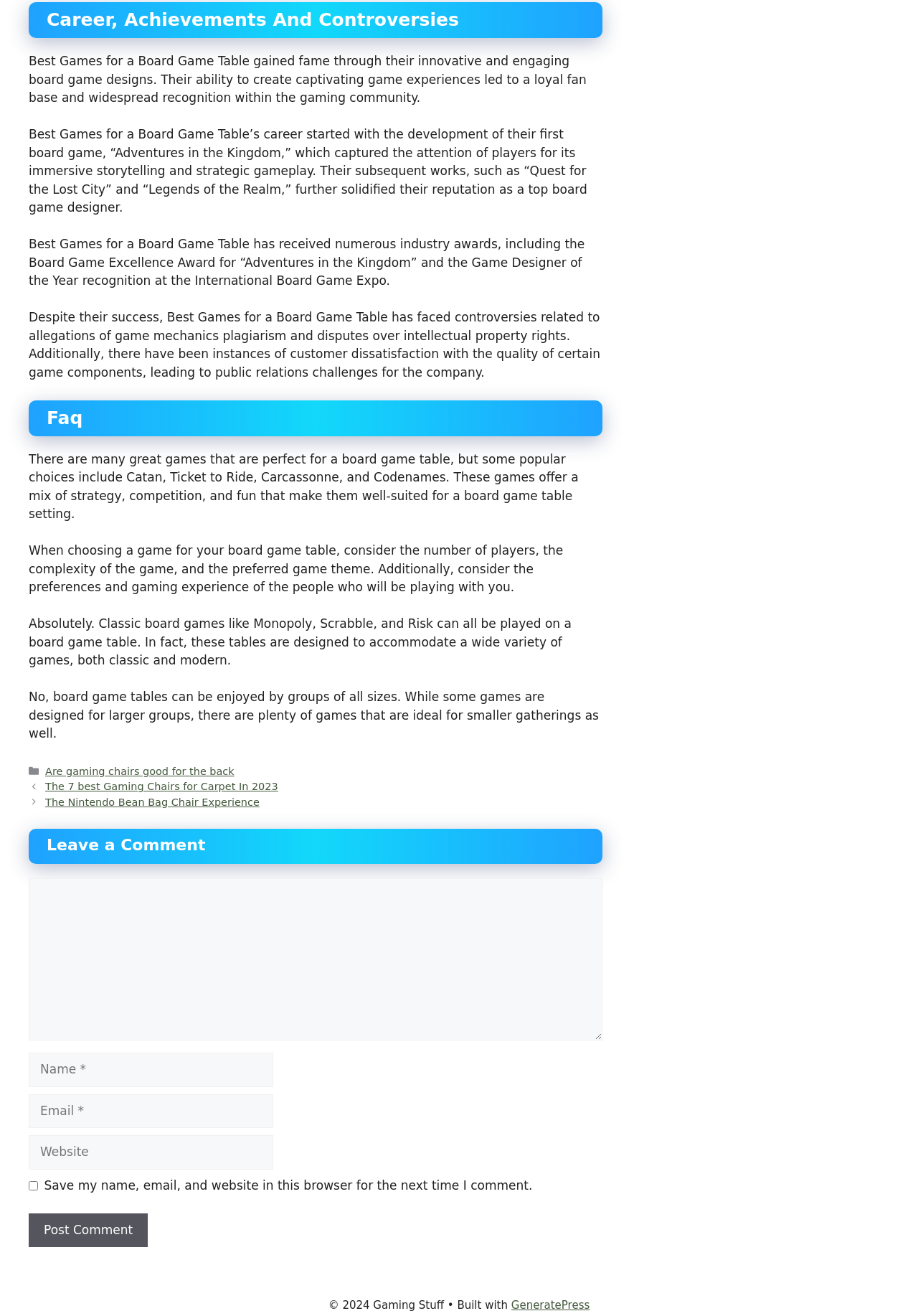Determine the bounding box coordinates of the section I need to click to execute the following instruction: "Click on the 'Contact' link". Provide the coordinates as four float numbers between 0 and 1, i.e., [left, top, right, bottom].

None